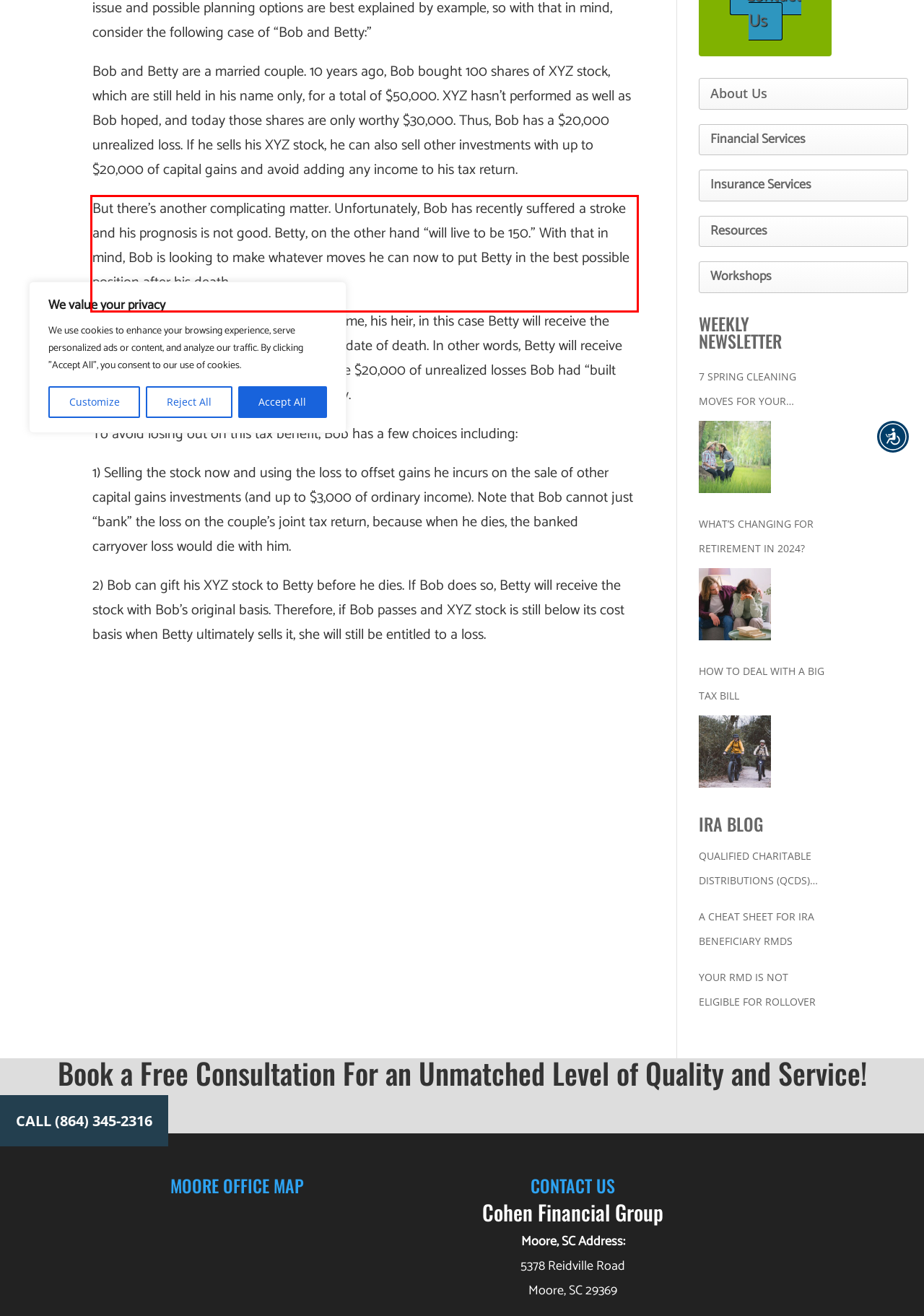You have a screenshot of a webpage with a red bounding box. Use OCR to generate the text contained within this red rectangle.

But there’s another complicating matter. Unfortunately, Bob has recently suffered a stroke and his prognosis is not good. Betty, on the other hand “will live to be 150.” With that in mind, Bob is looking to make whatever moves he can now to put Betty in the best possible position after his death.